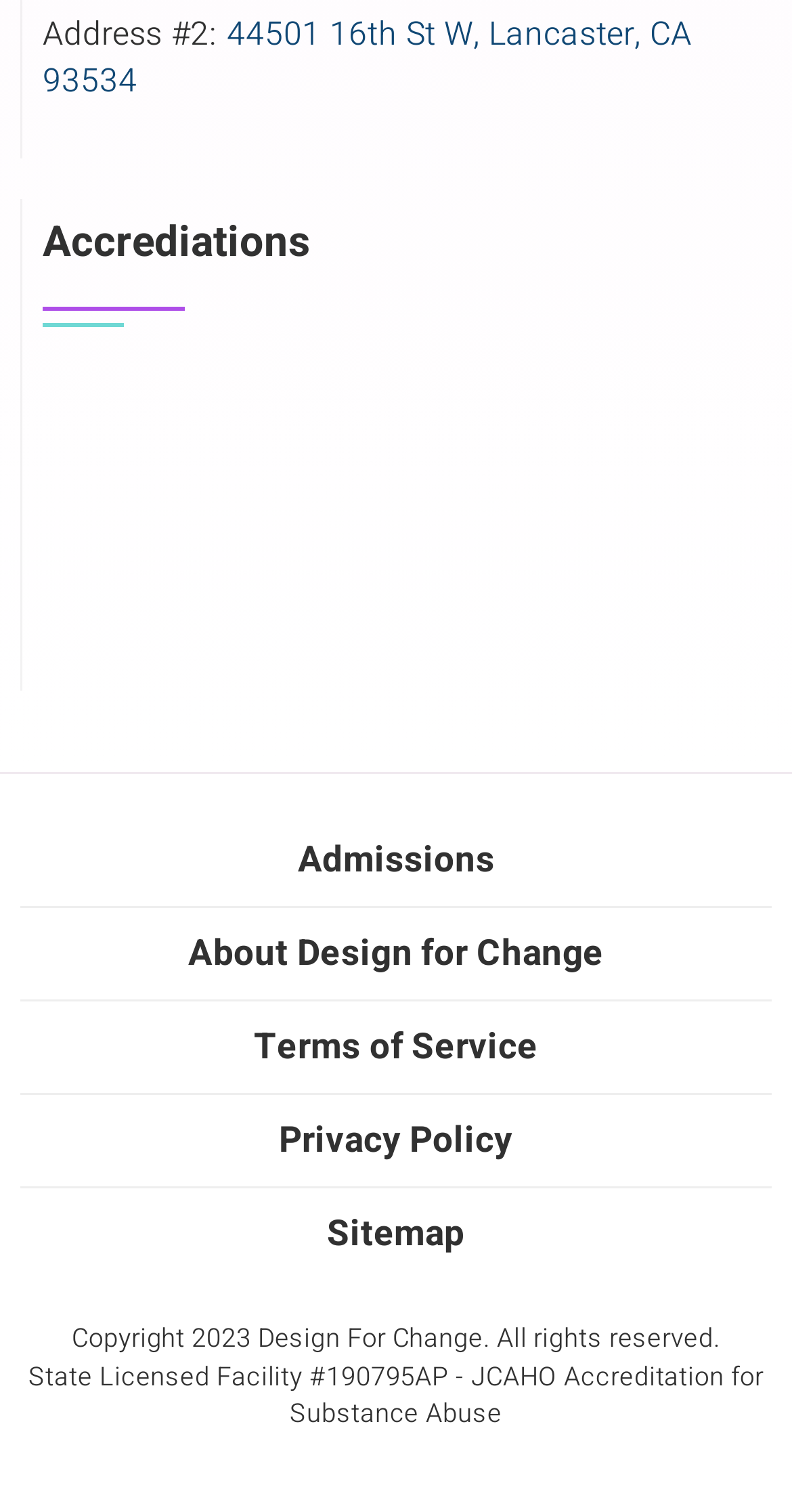Consider the image and give a detailed and elaborate answer to the question: 
What is the address of the facility?

I found the address by looking at the static text element that says 'Address #2:' and the link element next to it, which contains the actual address.